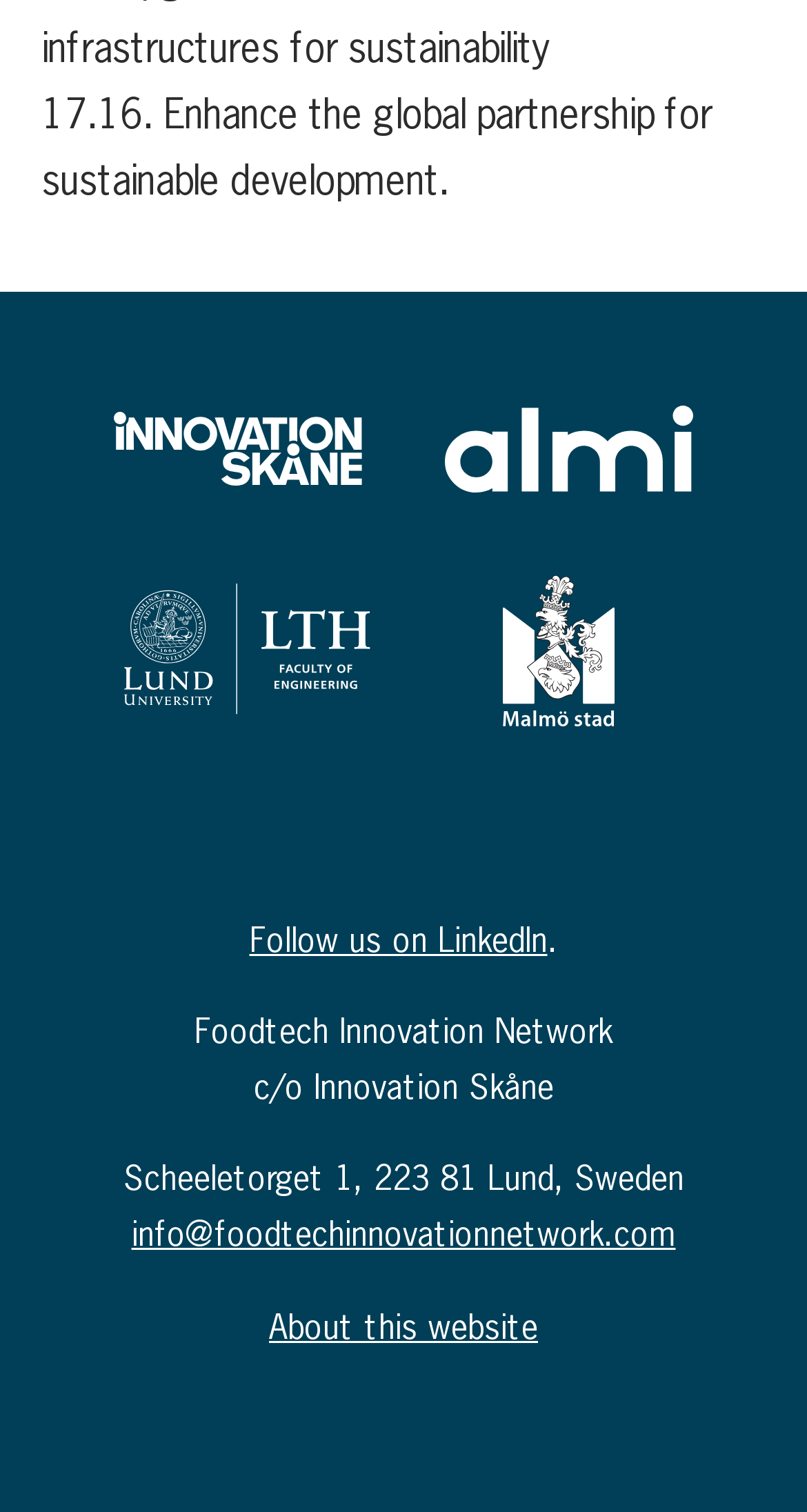What is the name of the organization with the logo 'Innovation skåne'? Please answer the question using a single word or phrase based on the image.

Innovation skåne